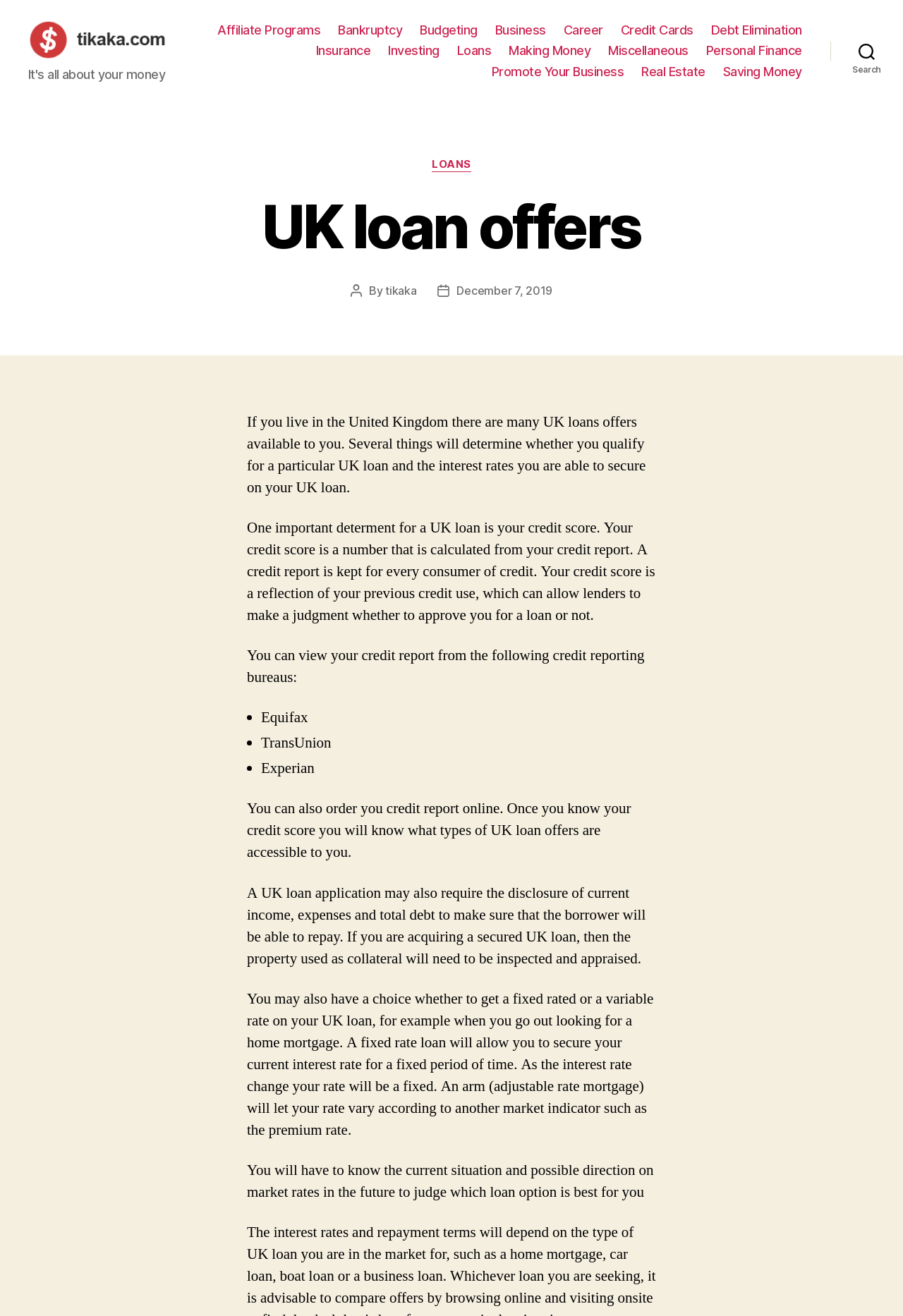Please specify the bounding box coordinates of the area that should be clicked to accomplish the following instruction: "Read the 'UK loan offers' article". The coordinates should consist of four float numbers between 0 and 1, i.e., [left, top, right, bottom].

[0.109, 0.147, 0.891, 0.198]